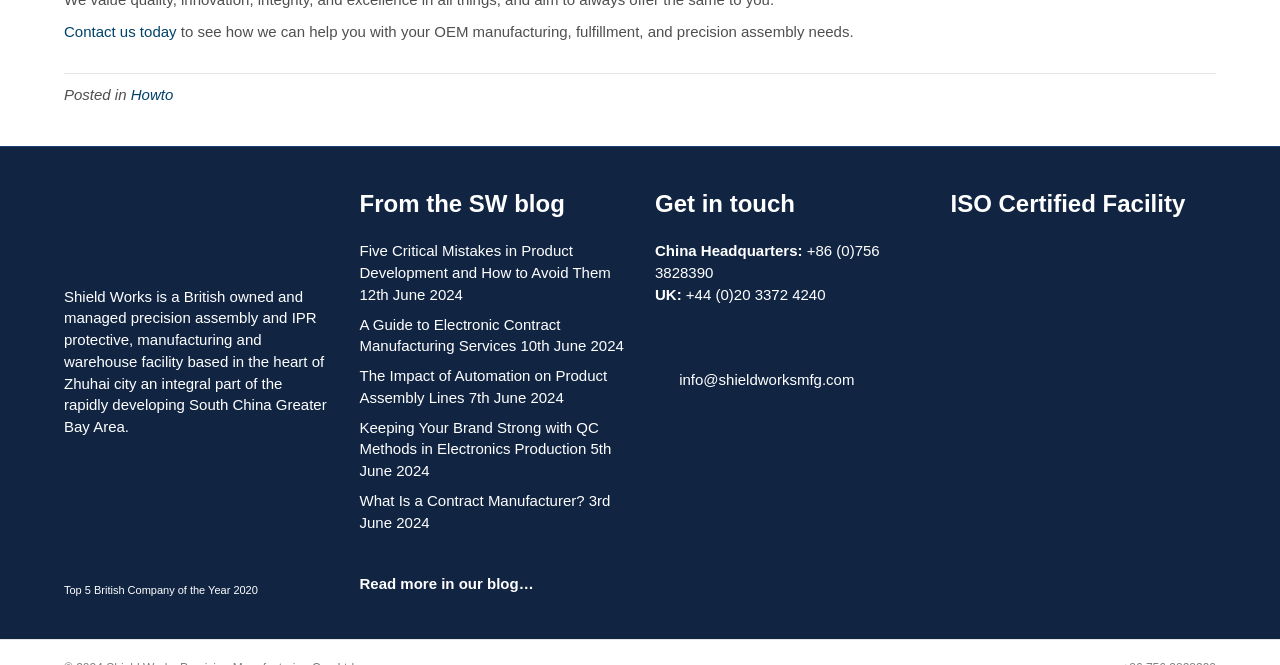Determine the bounding box coordinates of the clickable region to follow the instruction: "Search for something".

None